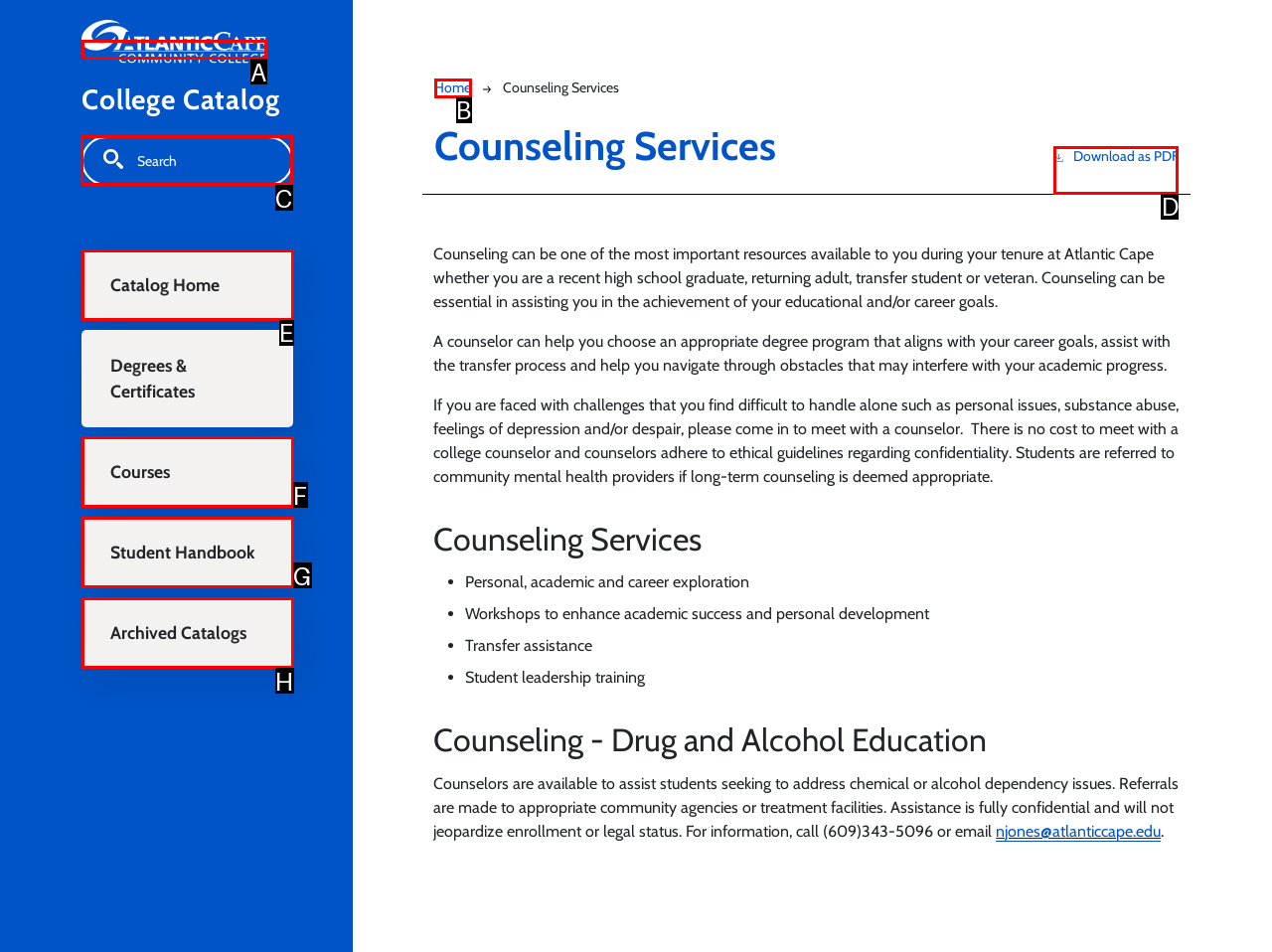Identify the appropriate choice to fulfill this task: Search the catalog
Respond with the letter corresponding to the correct option.

C